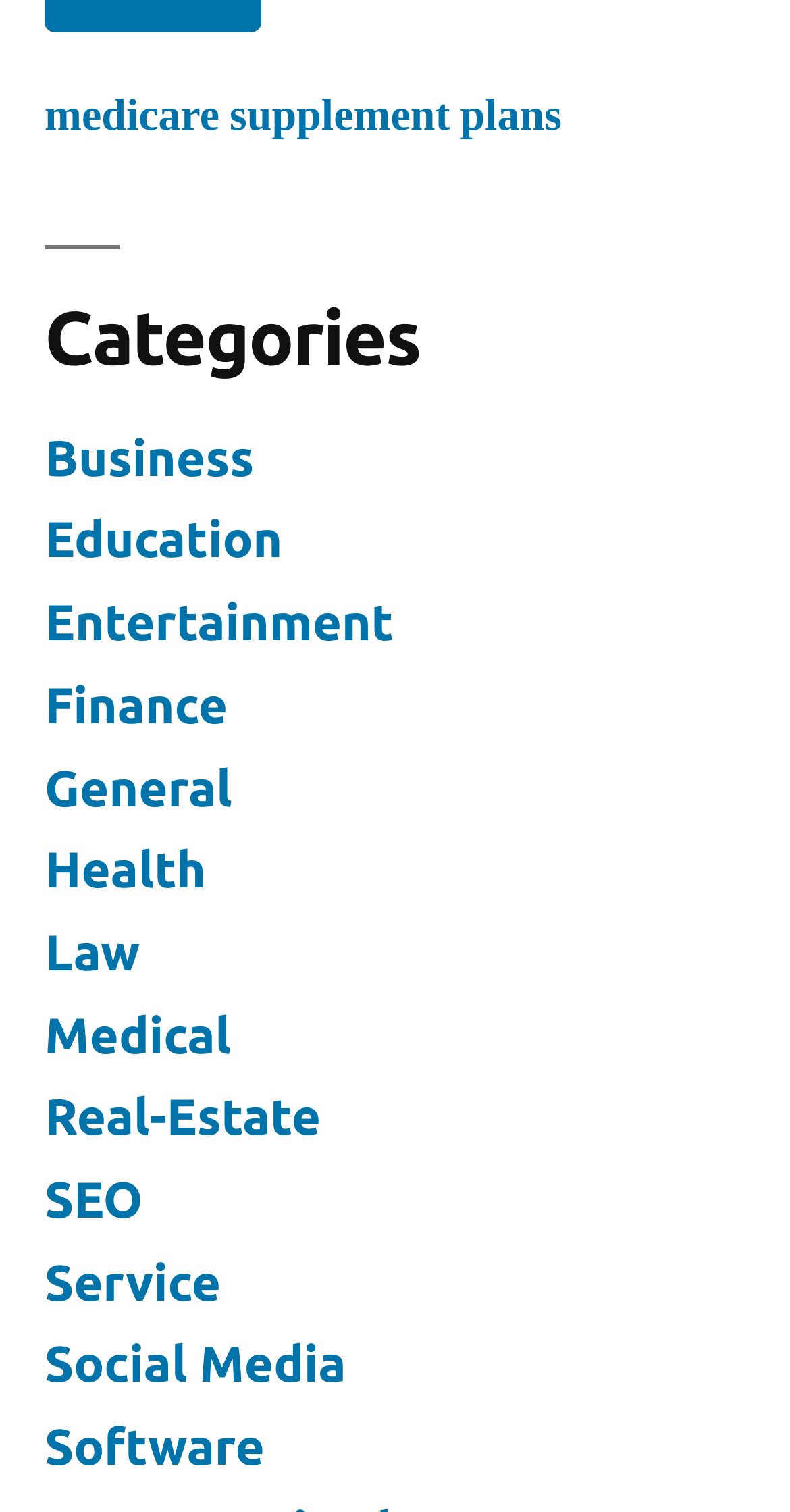Find the bounding box coordinates of the area that needs to be clicked in order to achieve the following instruction: "click on Medicare supplement plans". The coordinates should be specified as four float numbers between 0 and 1, i.e., [left, top, right, bottom].

[0.056, 0.057, 0.711, 0.095]